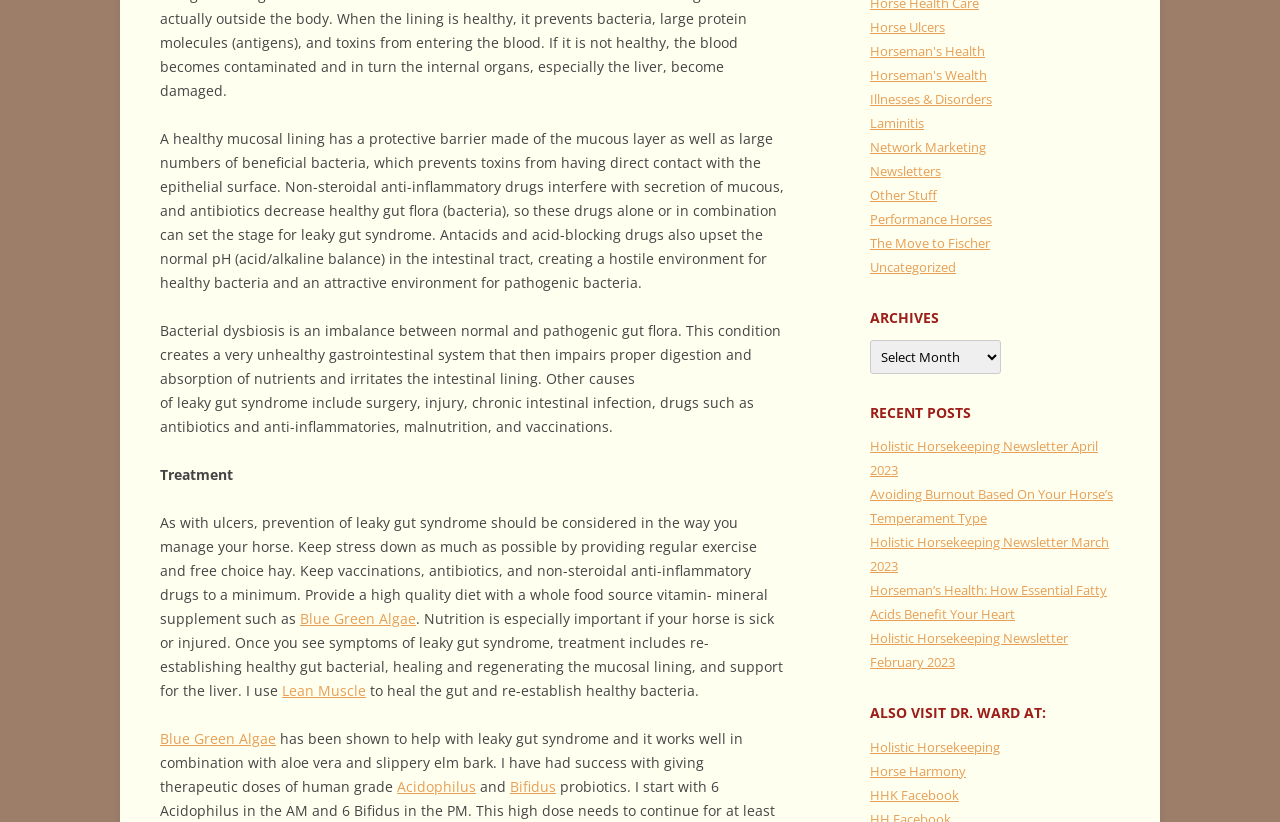Provide the bounding box coordinates of the UI element that matches the description: "Other Stuff".

[0.68, 0.227, 0.732, 0.249]